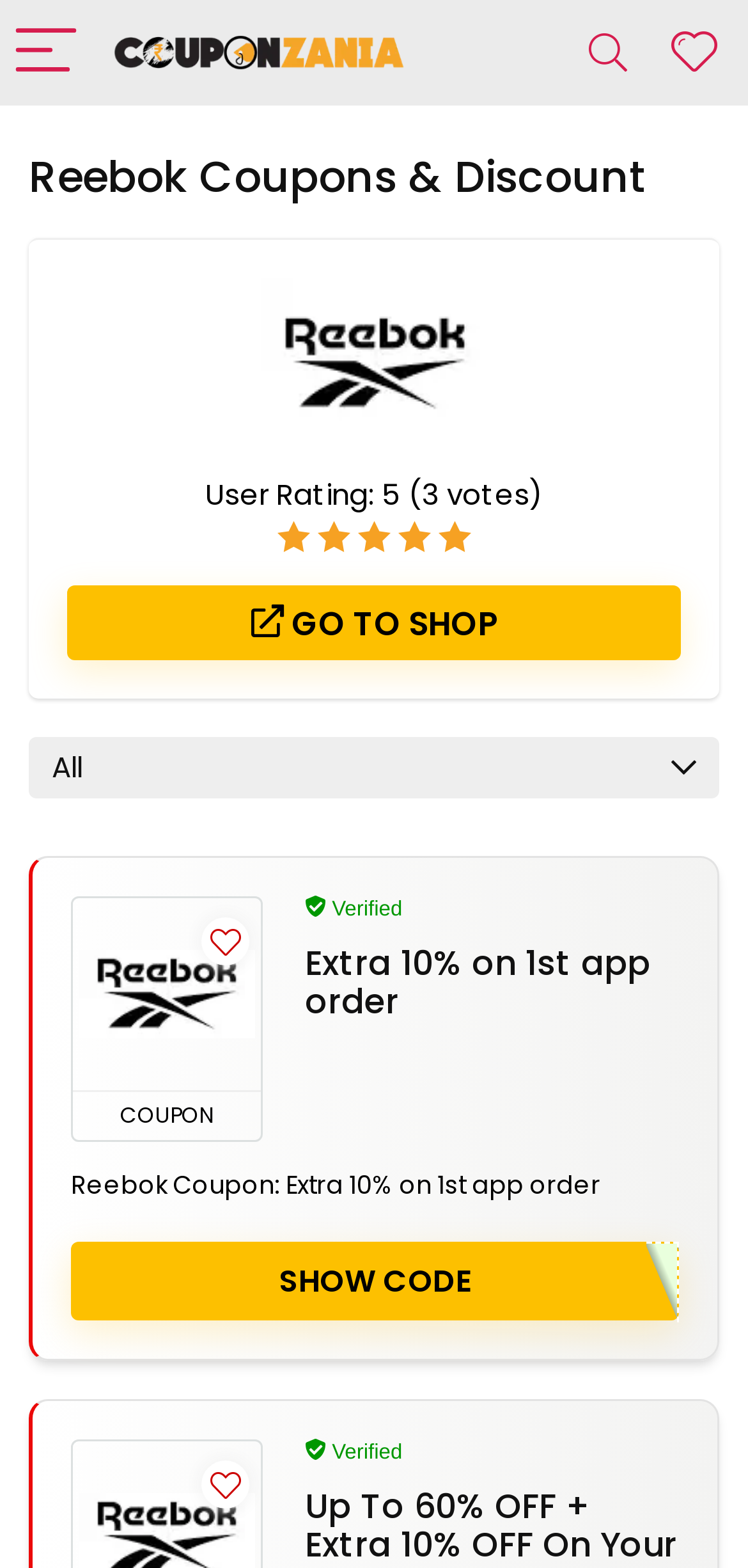What is the action to be taken to get the coupon code?
Please give a detailed and elaborate explanation in response to the question.

The action to be taken to get the coupon code is to click on the 'SHOW CODE' button, which is displayed below the coupon offer details.